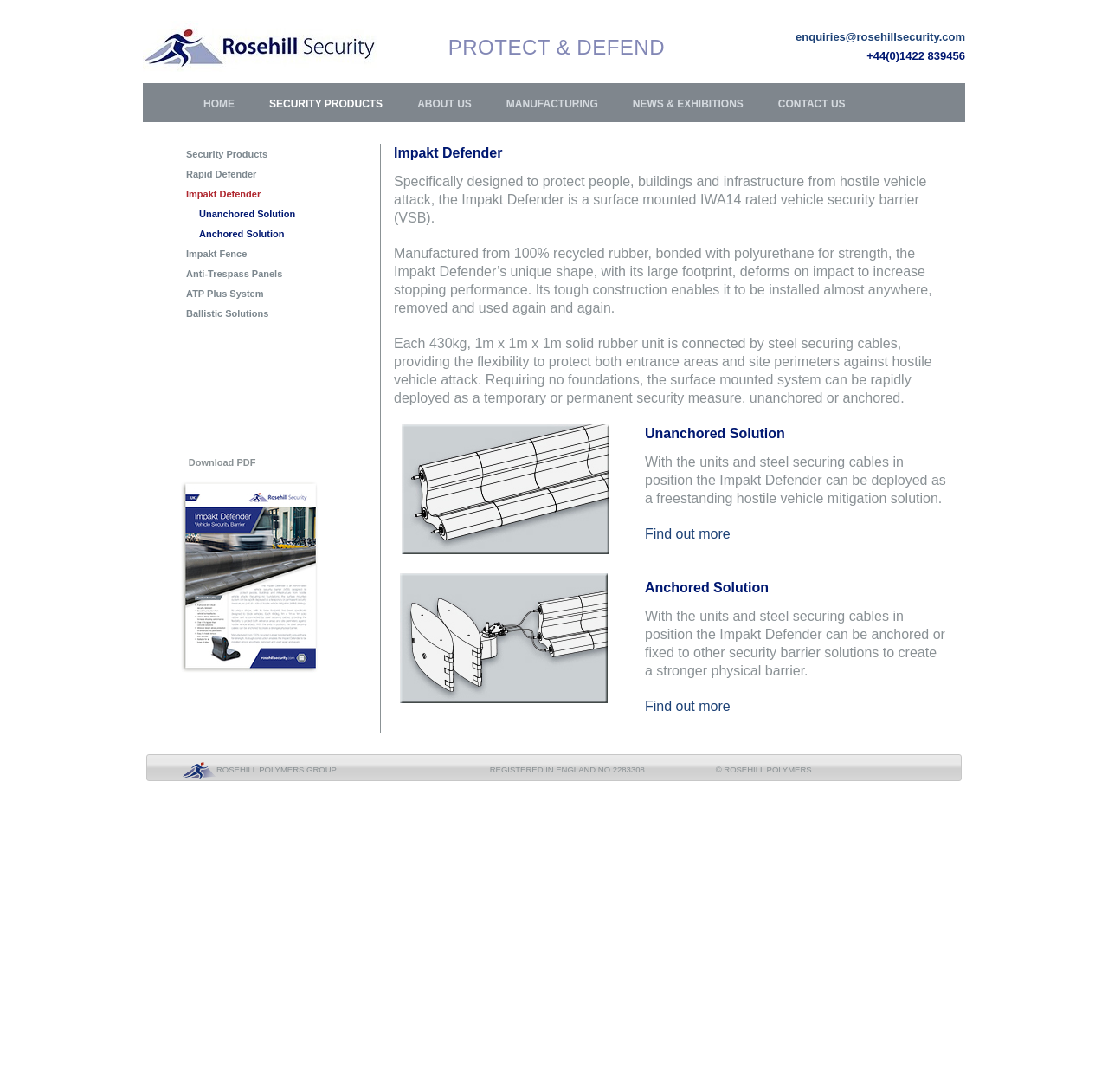Convey a detailed summary of the webpage, mentioning all key elements.

The webpage is about Rosehill Security's Impakt Defender, a vehicle security barrier designed to protect people, buildings, and infrastructure from hostile vehicle attacks. 

At the top of the page, there is a logo image on the left, followed by a heading "PROTECT & DEFEND" and a contact email and phone number on the right. Below this, there is a navigation menu with links to "HOME", "SECURITY PRODUCTS", "ABOUT US", "MANUFACTURING", "NEWS & EXHIBITIONS", and "CONTACT US".

The main content of the page is divided into sections. The first section has a heading "Impakt Defender" and describes the product's features and benefits. There are three paragraphs of text explaining how the Impakt Defender works, its construction, and its deployment options. 

Below this, there are two images, one showing the Impakt Defender unanchored and the other showing it anchored to barges. The images are accompanied by headings and text describing the two deployment options.

The next section has two subheadings, "Unanchored Solution" and "Anchored Solution", each with a paragraph of text and a "Find out more" link. 

On the left side of the page, there is a menu with links to various security products, including the Impakt Defender, Rapid Defender, Impakt Fence, Anti-Trespass Panels, ATP Plus System, and Ballistic Solutions.

At the bottom of the page, there is a section with a heading and a link to download a PDF leaflet about the Impakt Defender. Below this, there is a horizontal separator line, followed by a footer section with links to the Rosehill Polymers Group, a copyright notice, and a registered company number.